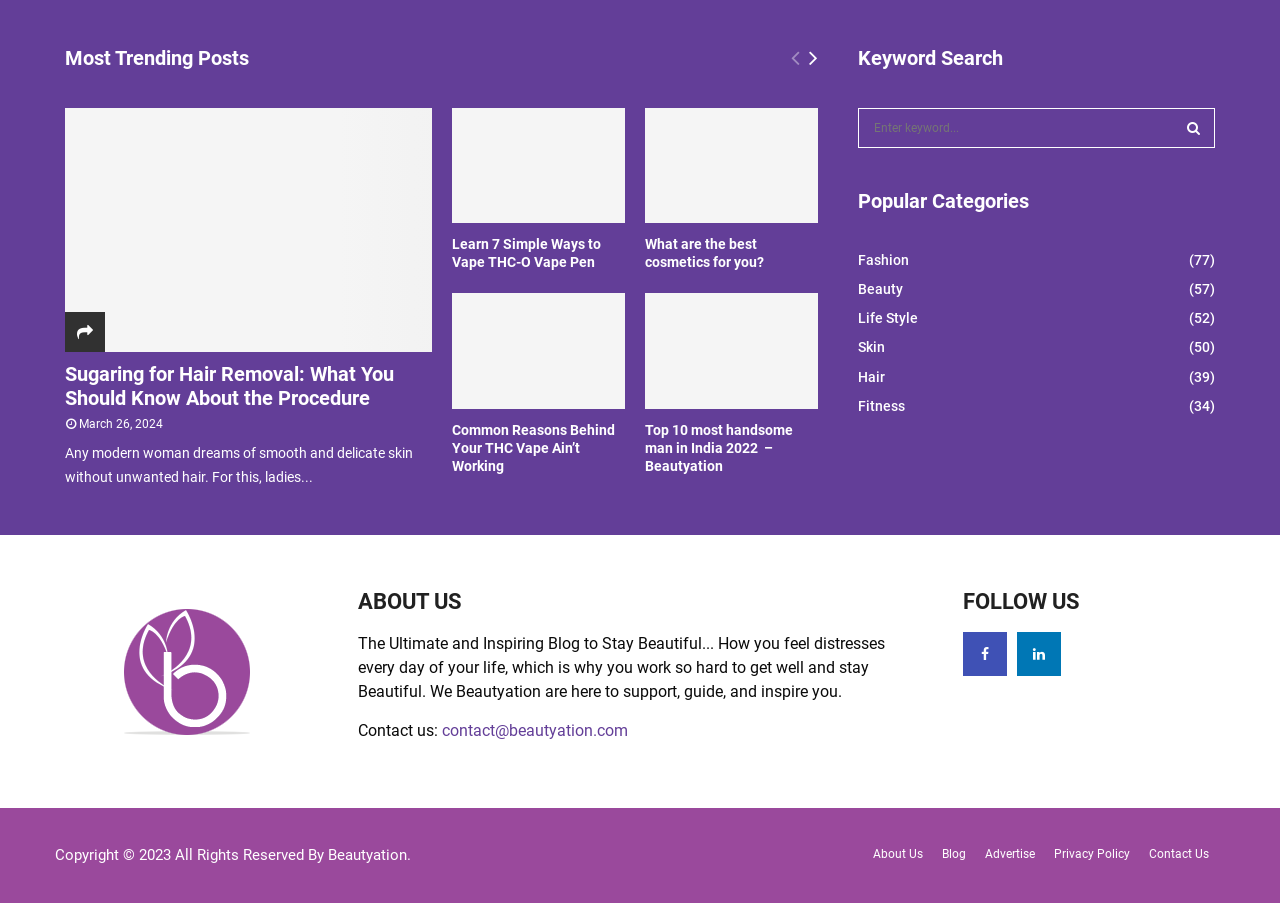Please specify the bounding box coordinates of the area that should be clicked to accomplish the following instruction: "Learn about the blog". The coordinates should consist of four float numbers between 0 and 1, i.e., [left, top, right, bottom].

[0.736, 0.936, 0.755, 0.956]